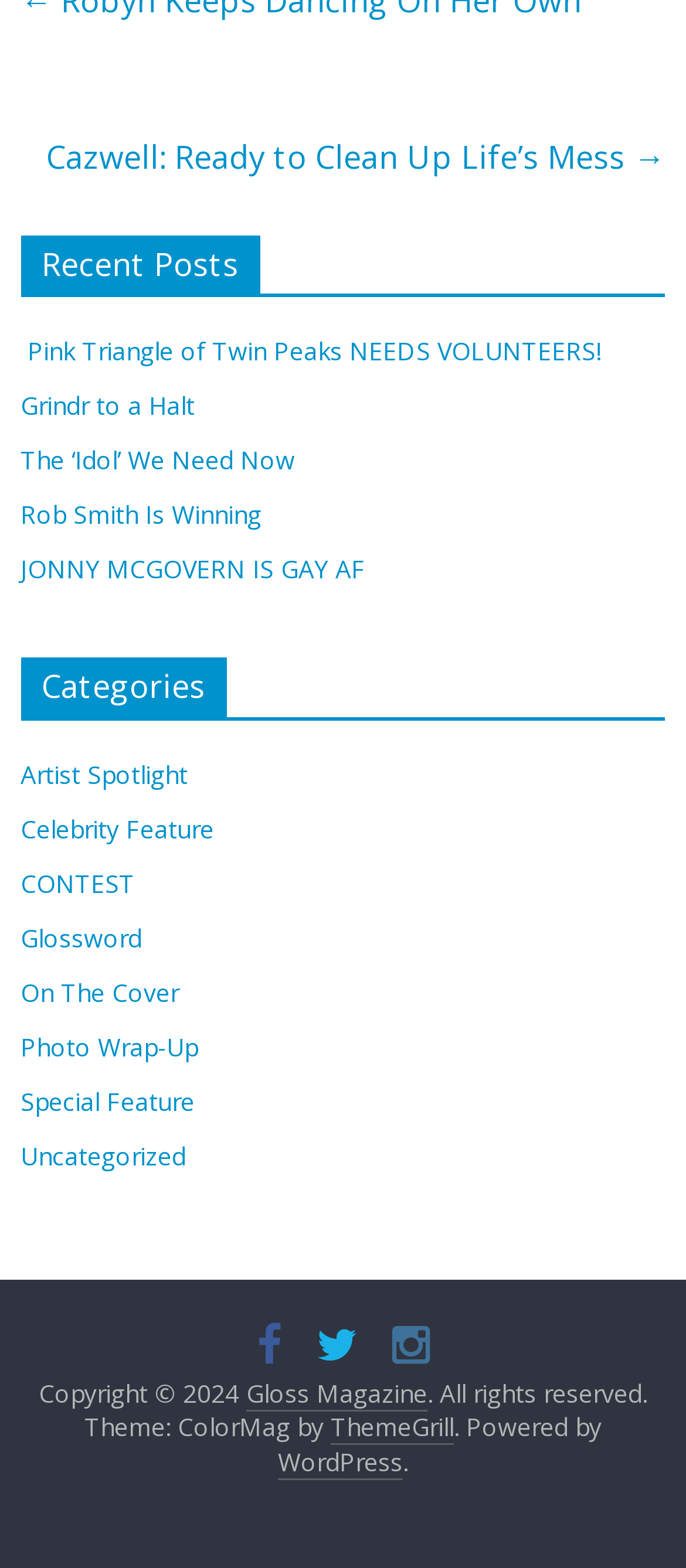Show the bounding box coordinates for the element that needs to be clicked to execute the following instruction: "Visit the website's homepage". Provide the coordinates in the form of four float numbers between 0 and 1, i.e., [left, top, right, bottom].

[0.359, 0.877, 0.623, 0.9]